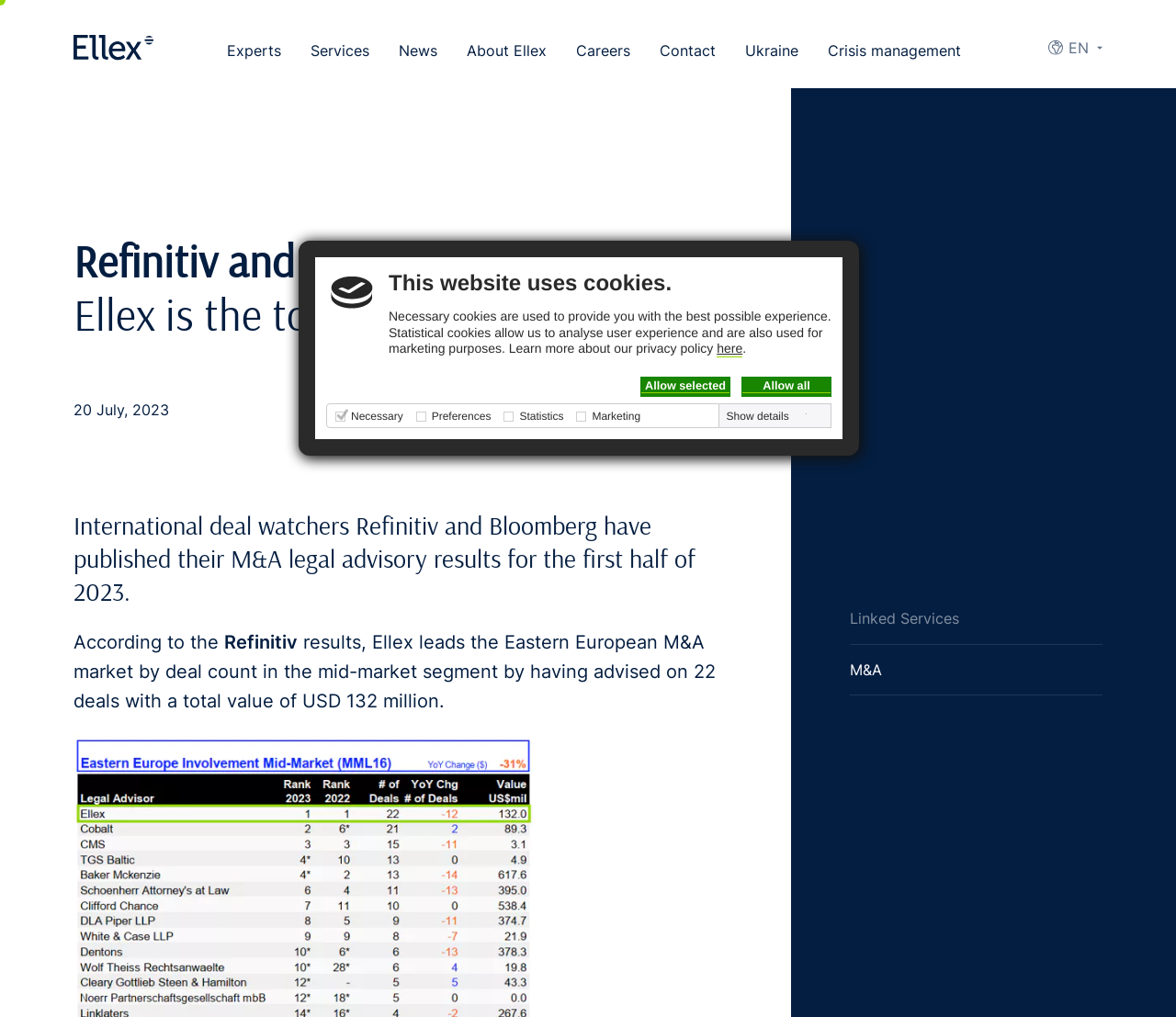Determine the bounding box coordinates of the clickable element to achieve the following action: 'View the Experts page'. Provide the coordinates as four float values between 0 and 1, formatted as [left, top, right, bottom].

[0.193, 0.039, 0.239, 0.06]